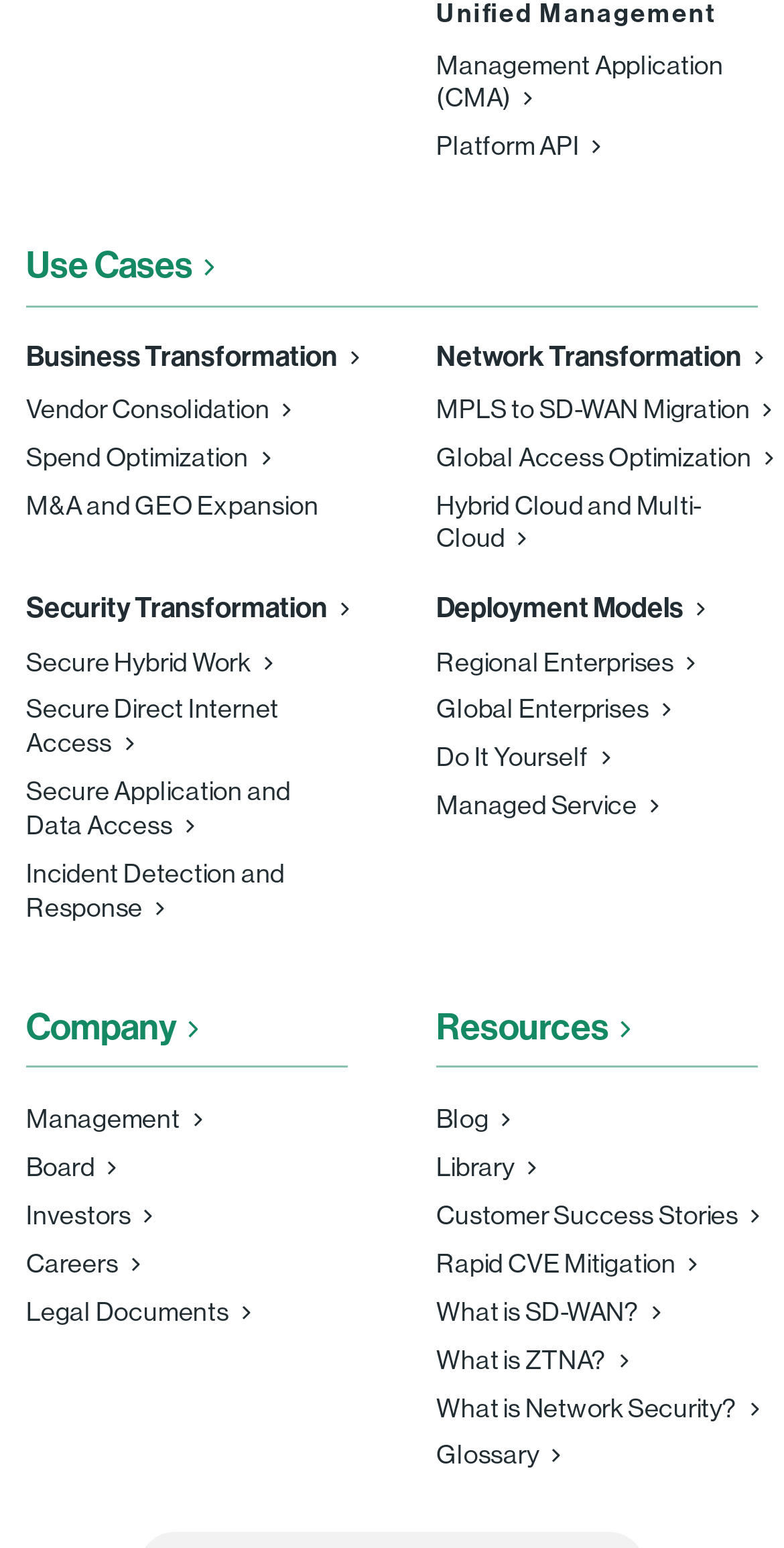Provide a single word or phrase answer to the question: 
What is the last link on the webpage?

Glossary